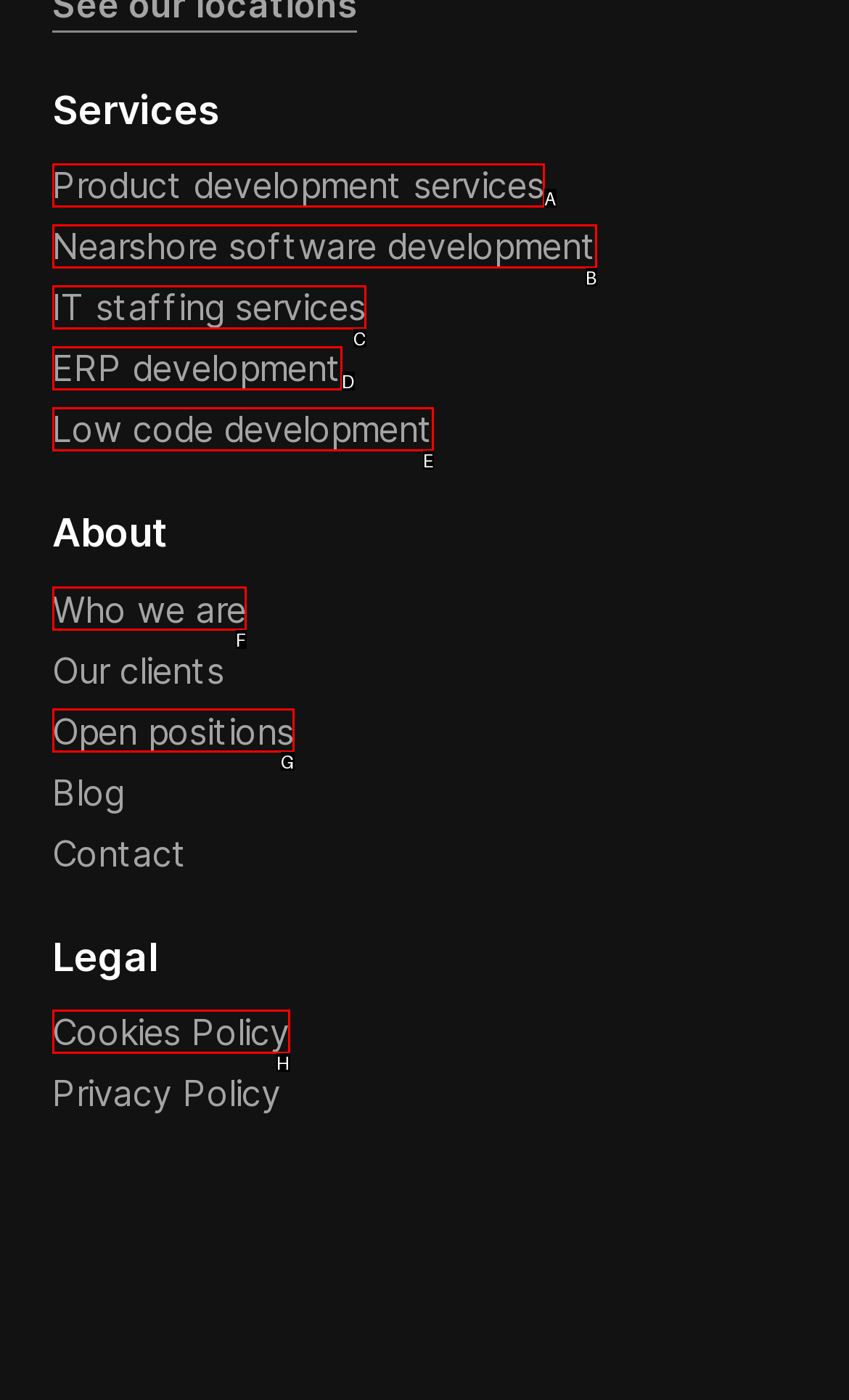Given the description: Cookies Policy, identify the HTML element that fits best. Respond with the letter of the correct option from the choices.

H